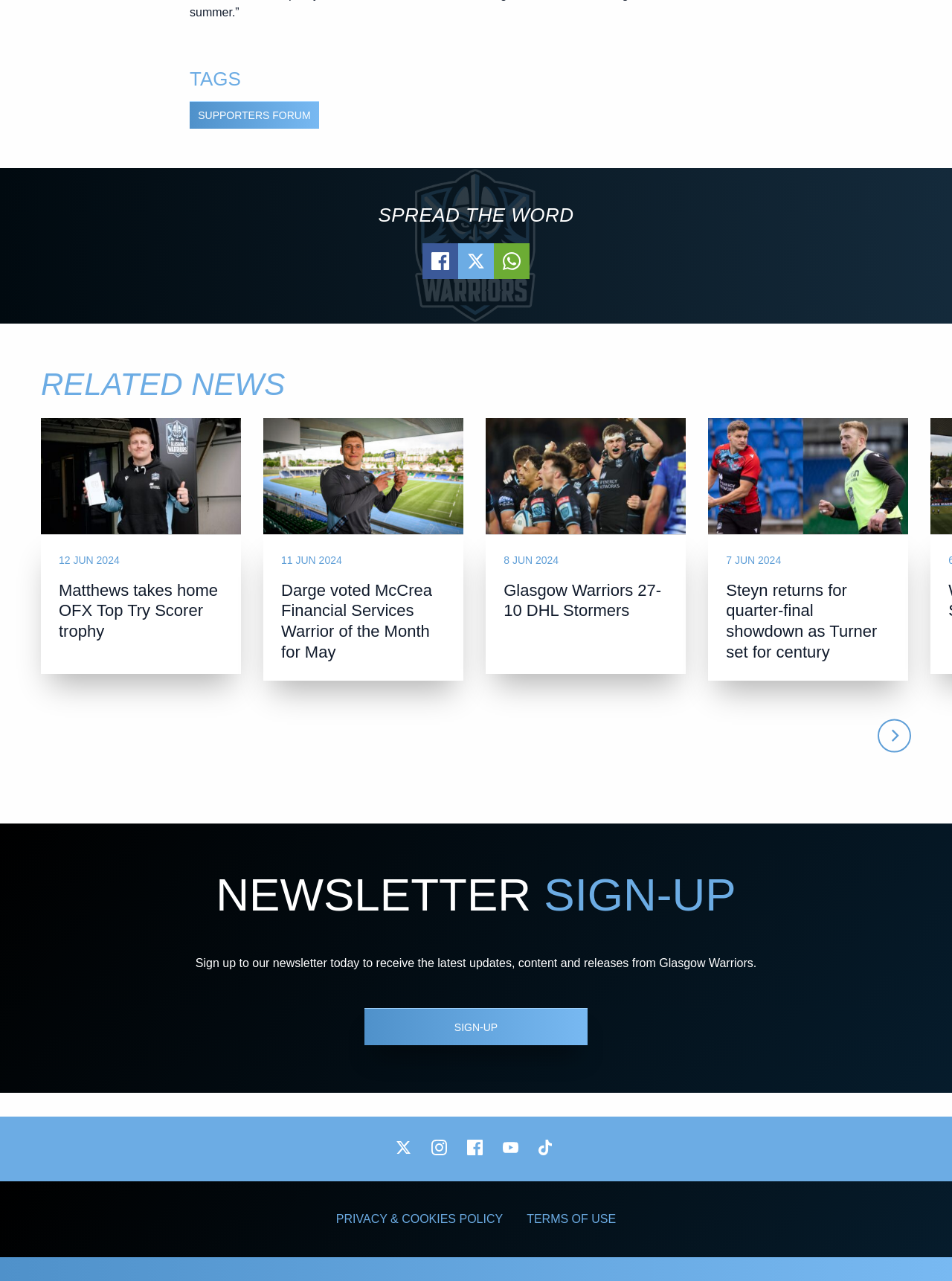Please respond to the question with a concise word or phrase:
What is the title of the 'TAGS' section?

TAGS